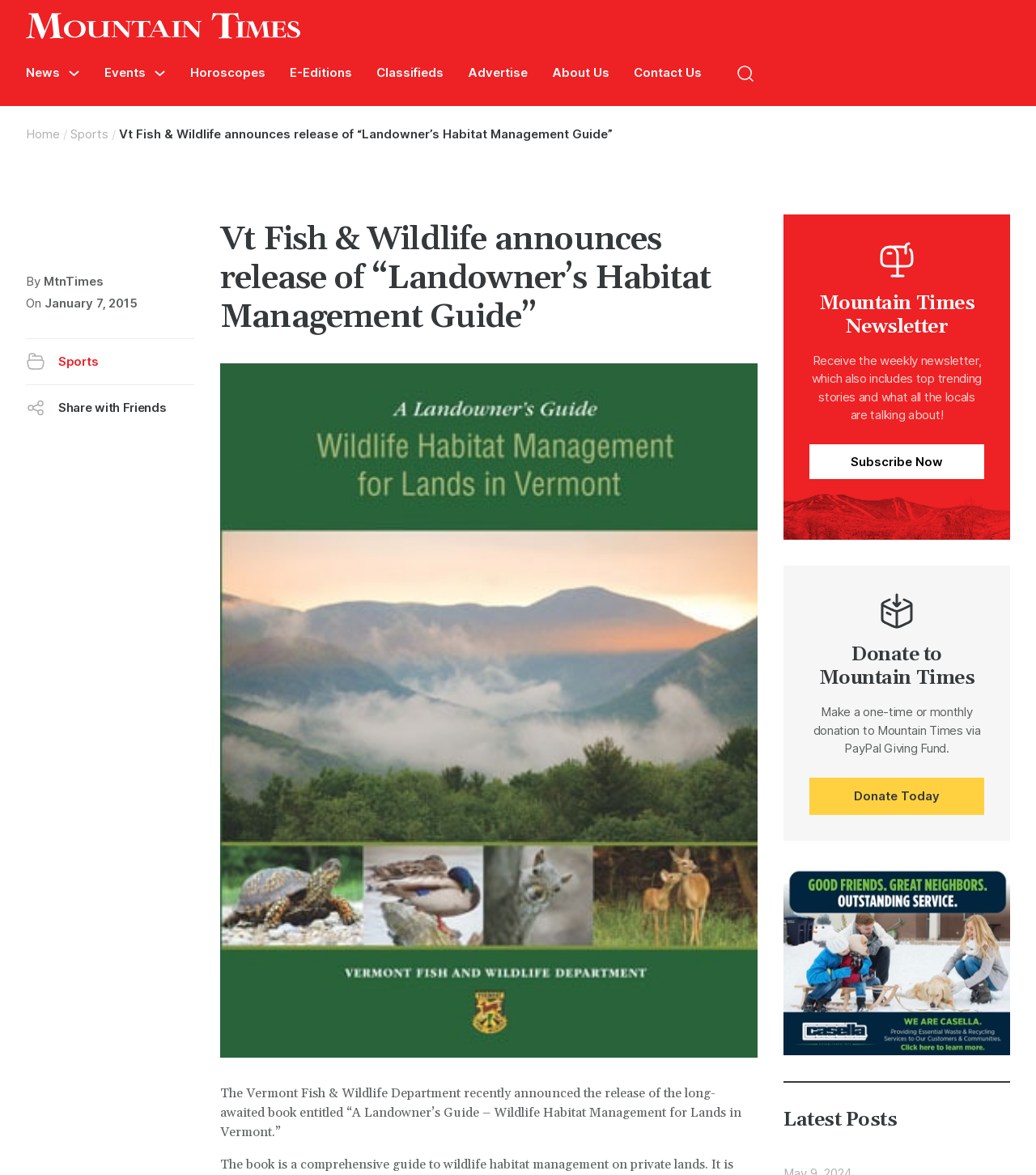Please use the details from the image to answer the following question comprehensively:
What is the purpose of the 'Share with Friends' button?

The 'Share with Friends' button is present on the webpage, which suggests that it allows users to share the content of the webpage with their friends or social networks.